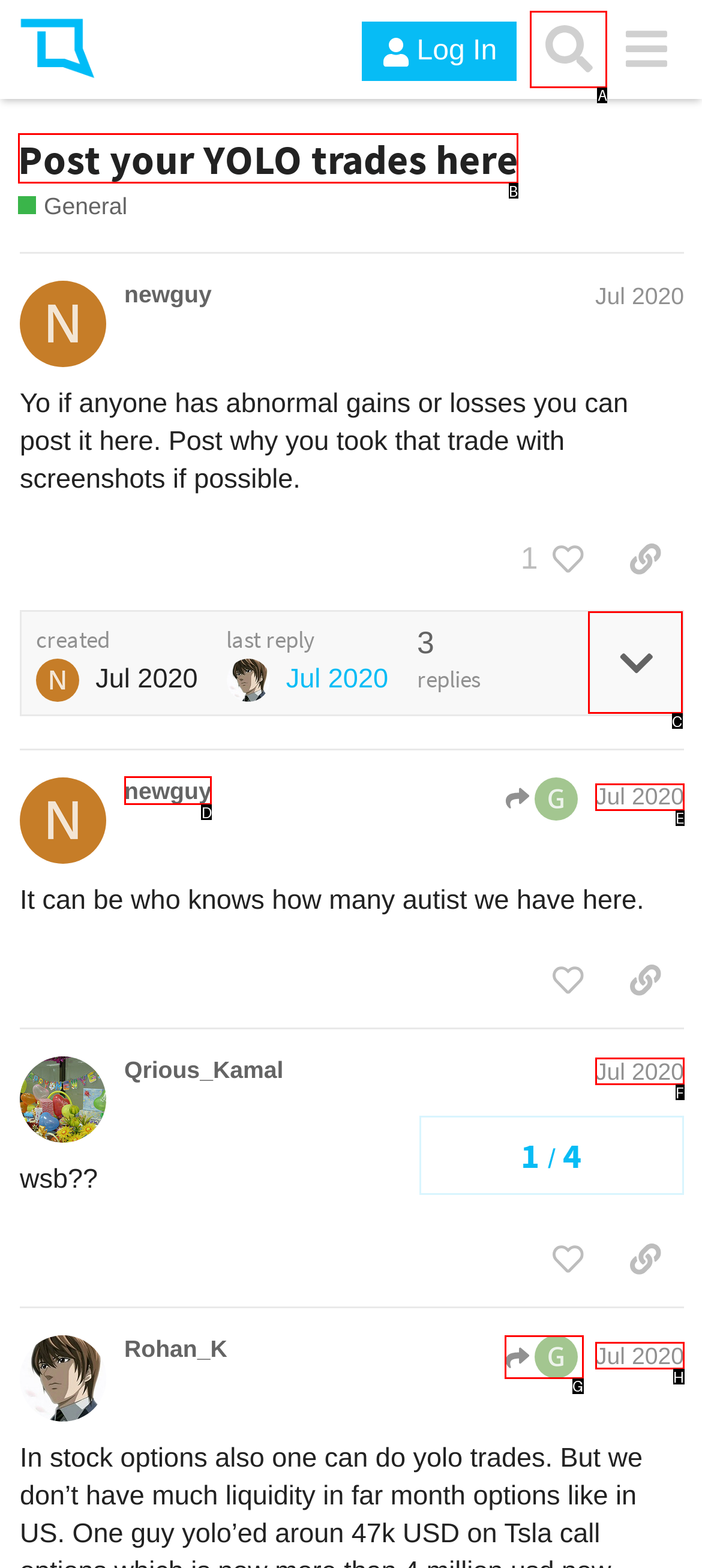Determine the letter of the UI element I should click on to complete the task: explore Garden Weddings from the provided choices in the screenshot.

None